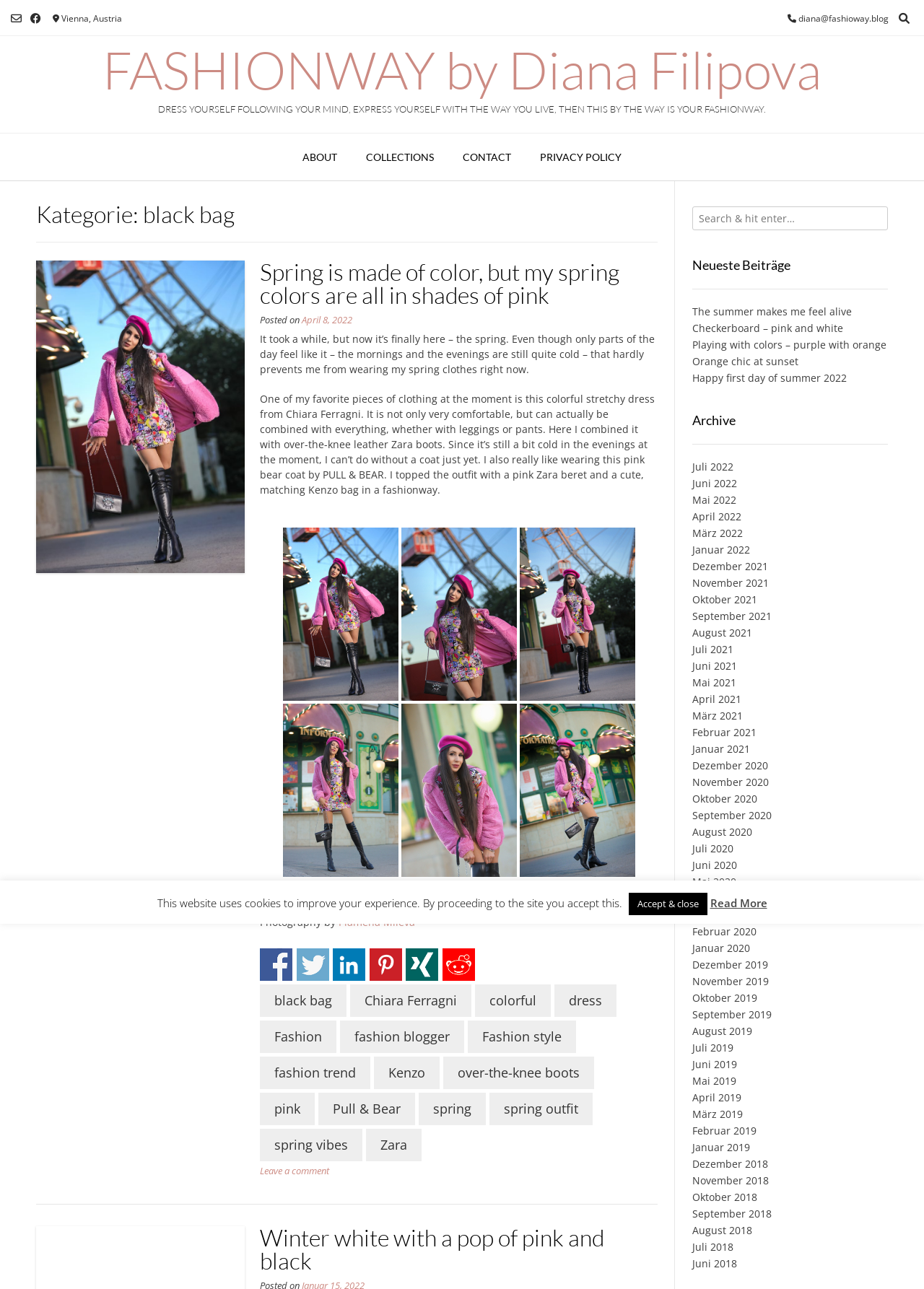Find the bounding box coordinates for the area that should be clicked to accomplish the instruction: "Read the latest post".

[0.039, 0.202, 0.265, 0.444]